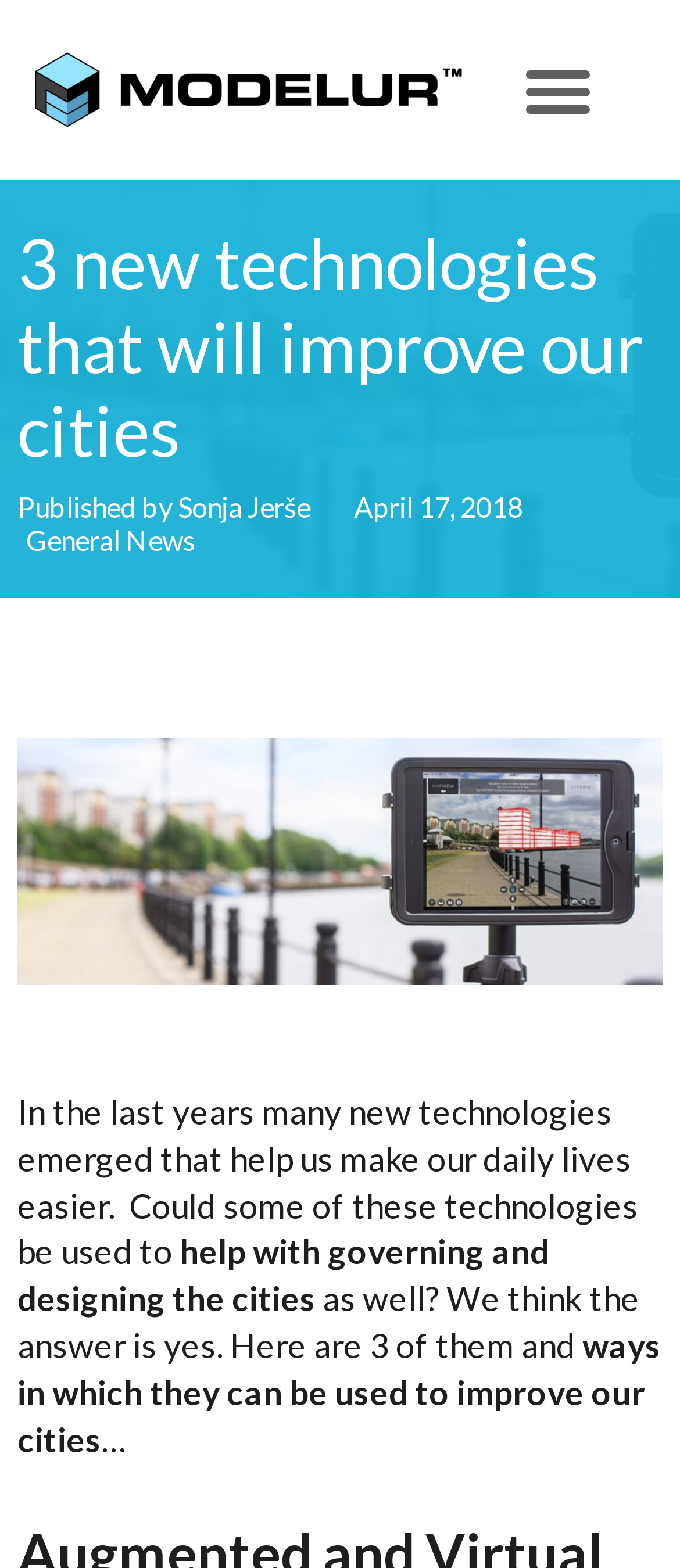Please provide a detailed answer to the question below based on the screenshot: 
How many new technologies are discussed in this article?

The article mentions '3 new technologies that will improve our cities' in the heading, indicating that three technologies are discussed in the article.